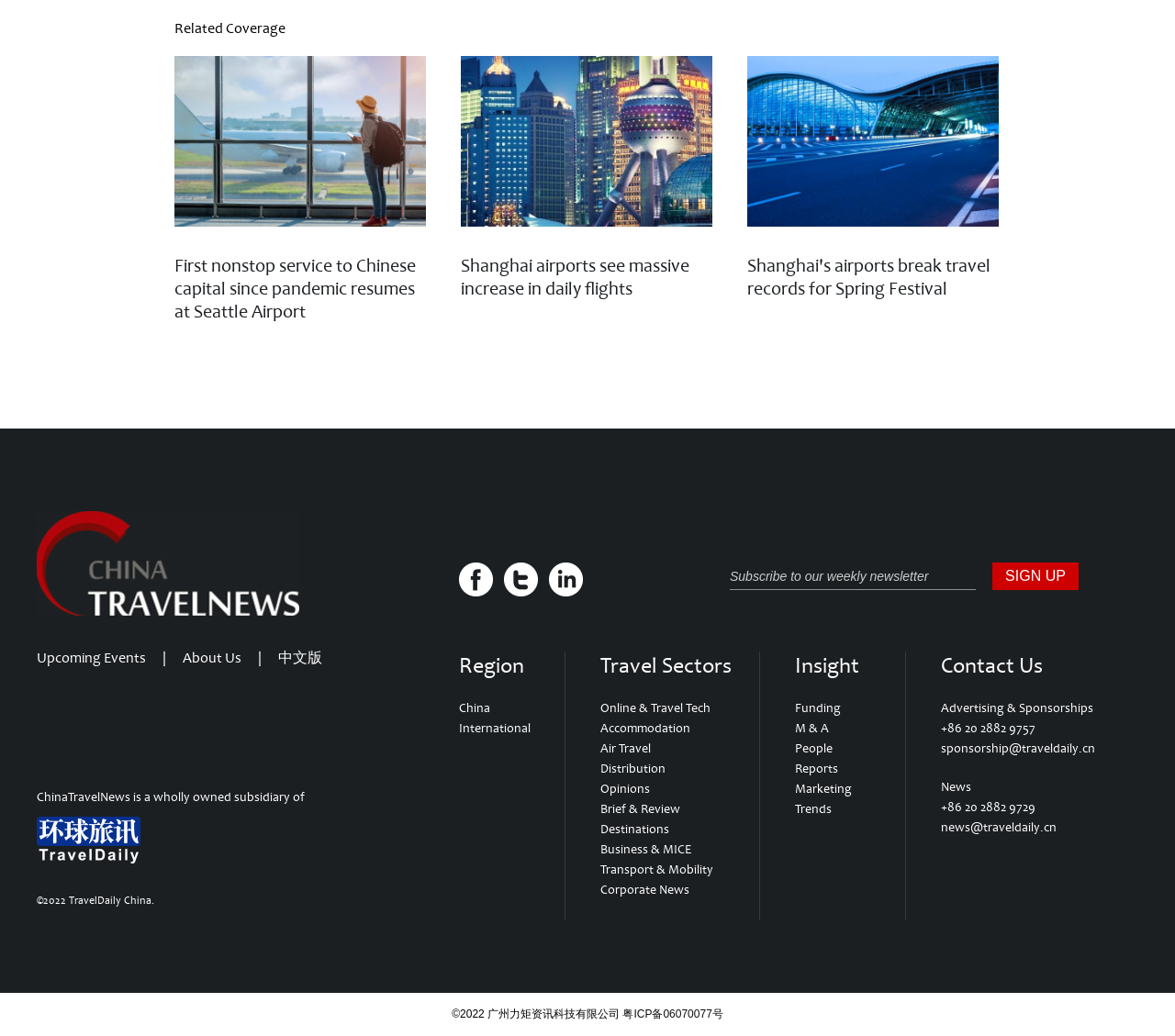Find the bounding box coordinates of the element to click in order to complete the given instruction: "Subscribe to the weekly newsletter."

[0.621, 0.544, 0.83, 0.569]